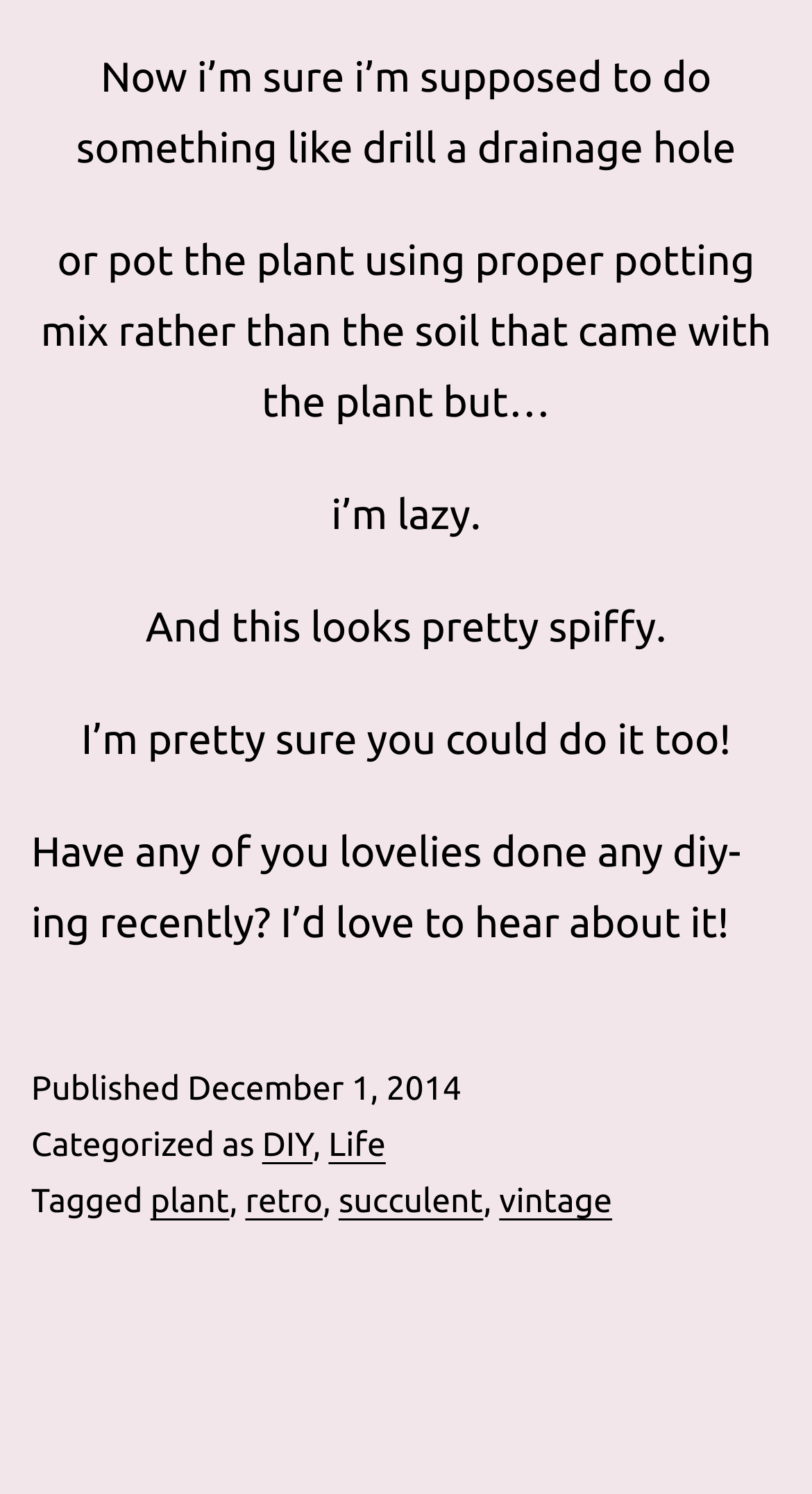Answer the question in a single word or phrase:
What is the author's attitude towards DIY?

Lazy